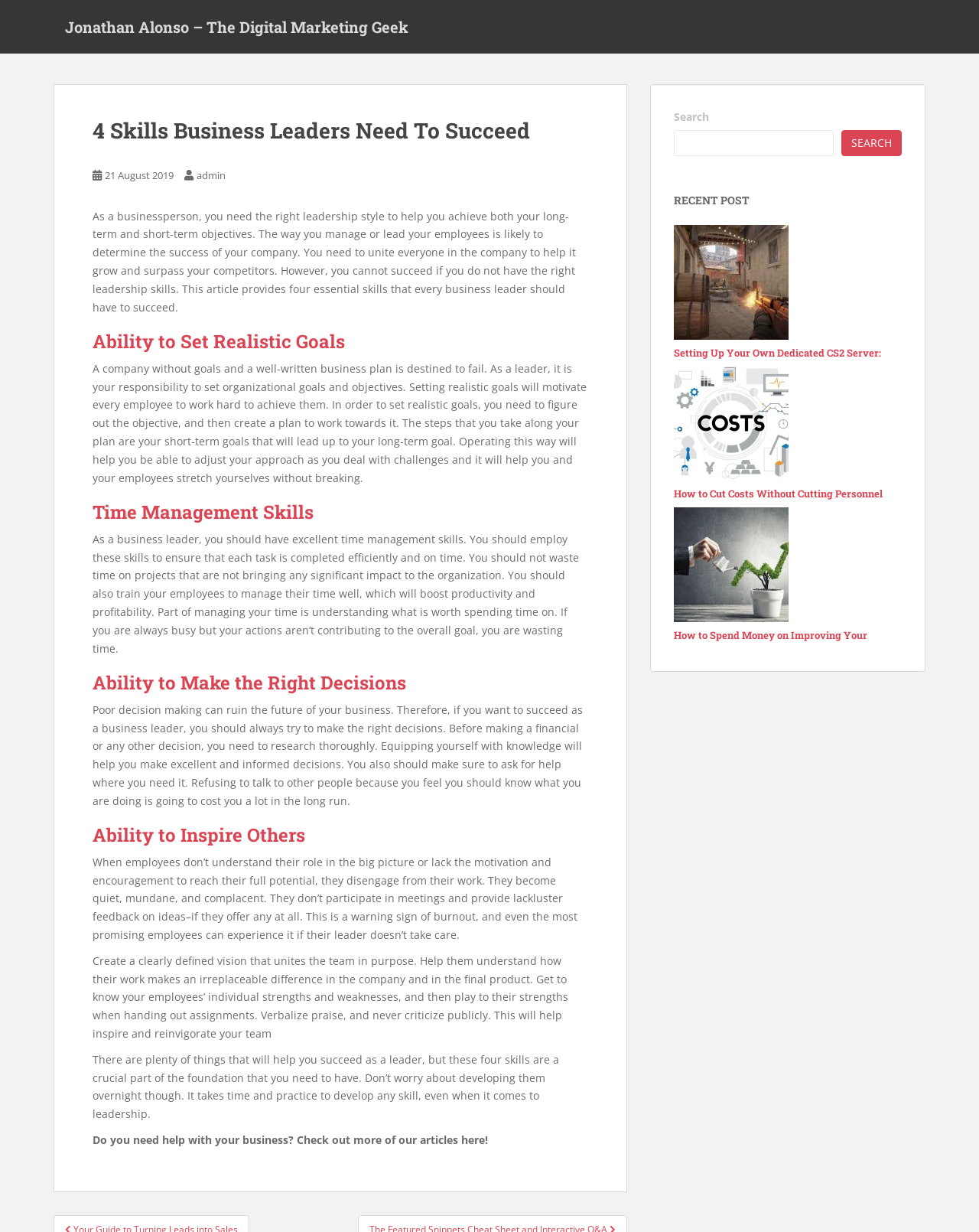Locate the coordinates of the bounding box for the clickable region that fulfills this instruction: "Visit the LinkedIn page".

None